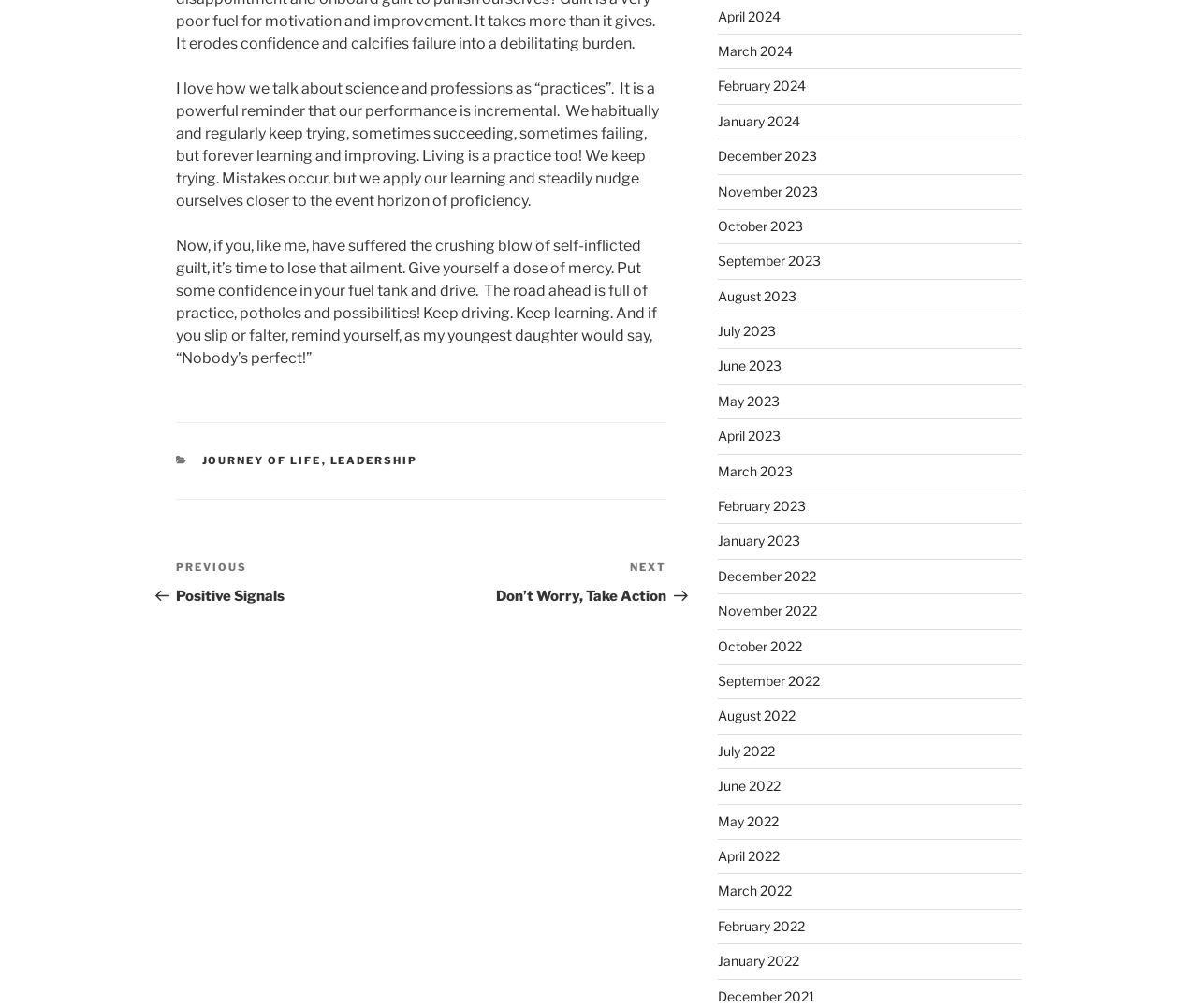Determine the bounding box for the described HTML element: "Previous PostPrevious Positive Signals". Ensure the coordinates are four float numbers between 0 and 1 in the format [left, top, right, bottom].

[0.147, 0.555, 0.352, 0.6]